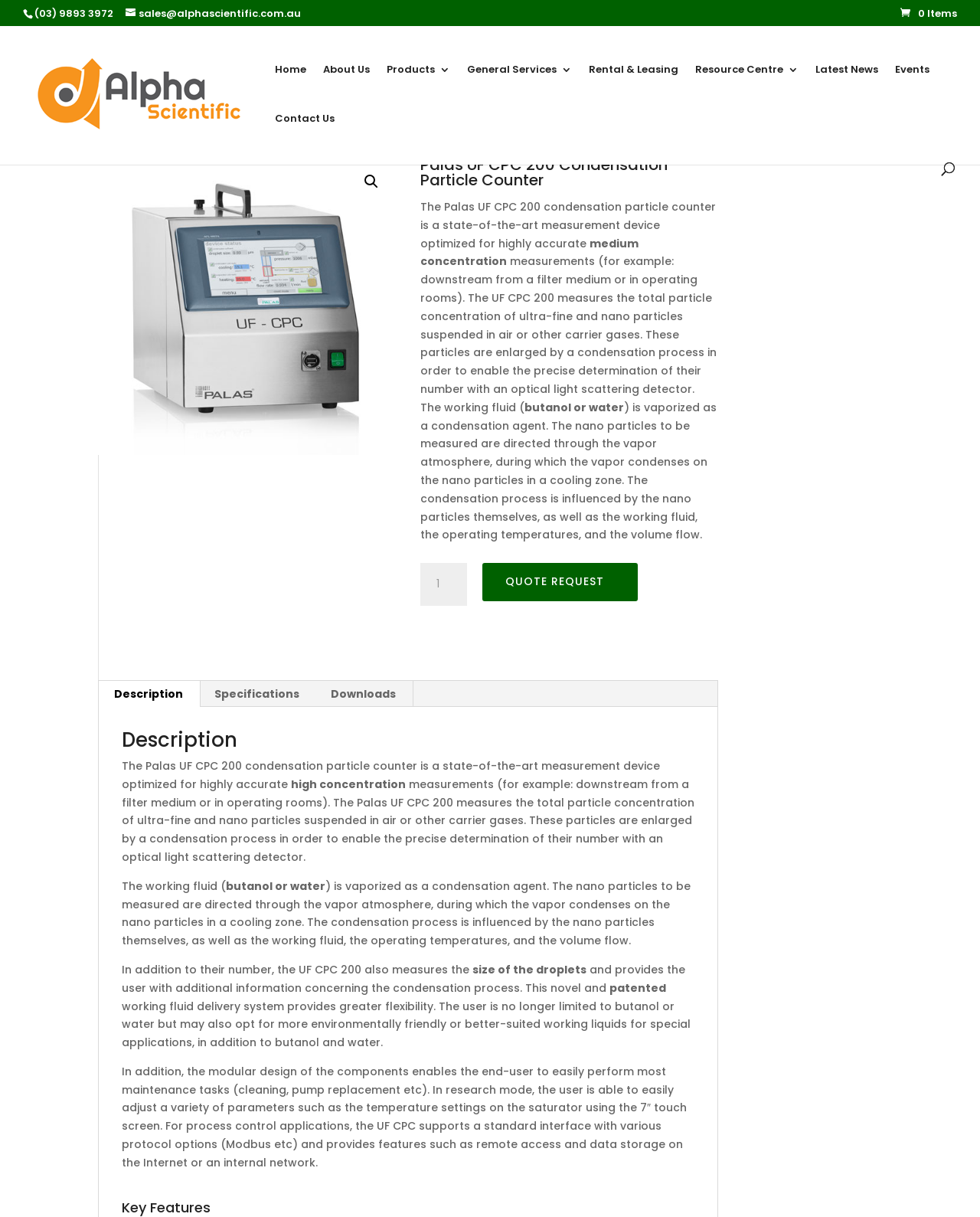What is the phone number for sales?
Based on the content of the image, thoroughly explain and answer the question.

I found the phone number for sales by looking at the top of the webpage, where I saw a static text element with the phone number '(03) 9893 3972'.